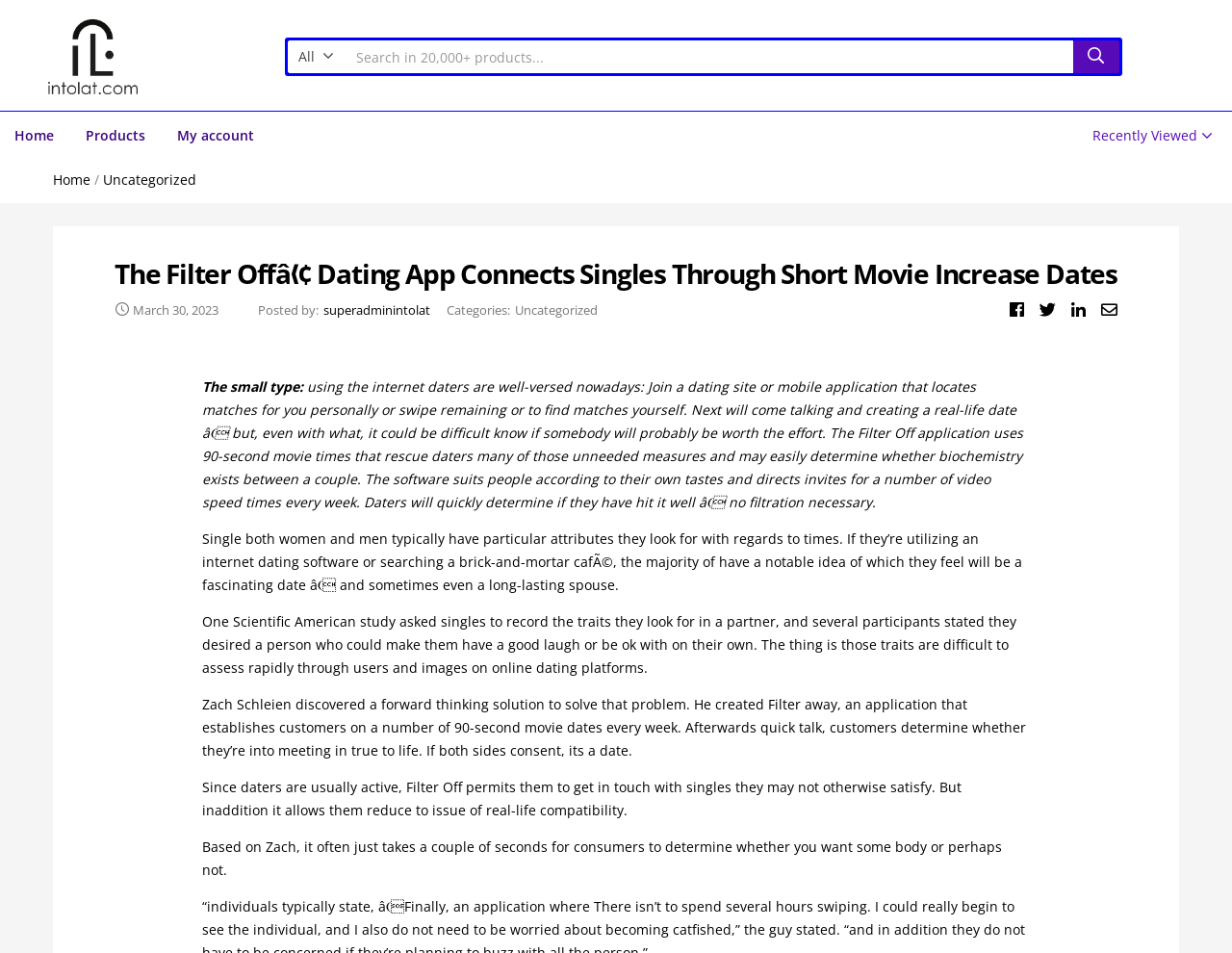Please identify the coordinates of the bounding box for the clickable region that will accomplish this instruction: "Search in the textbox".

[0.28, 0.042, 0.871, 0.077]